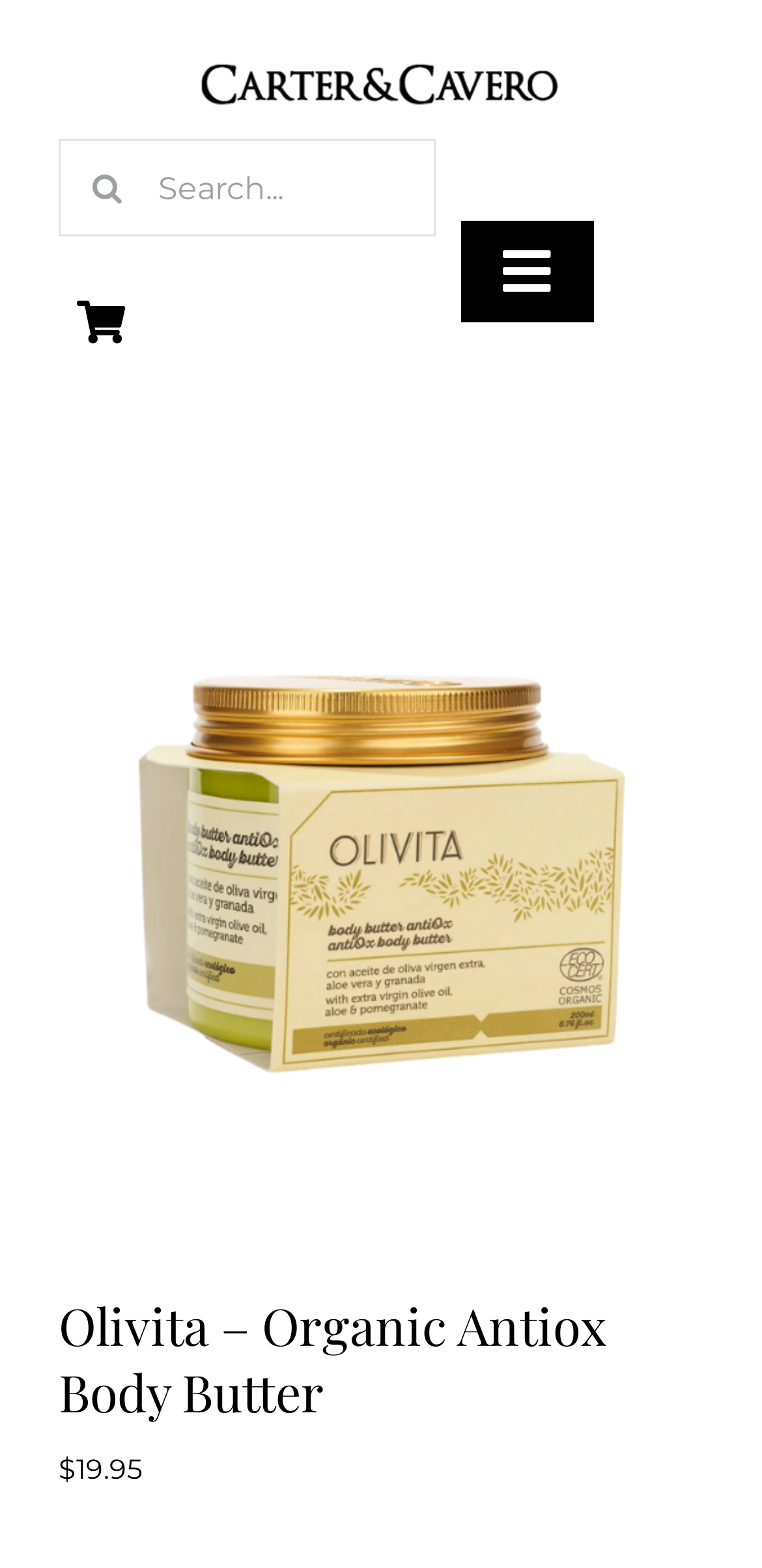Is the search function available on the webpage?
Refer to the image and give a detailed answer to the query.

I determined that the search function is available by looking at the search element at the top right corner of the webpage, which includes a search box and a search button. This suggests that users can search for products or content on the website.